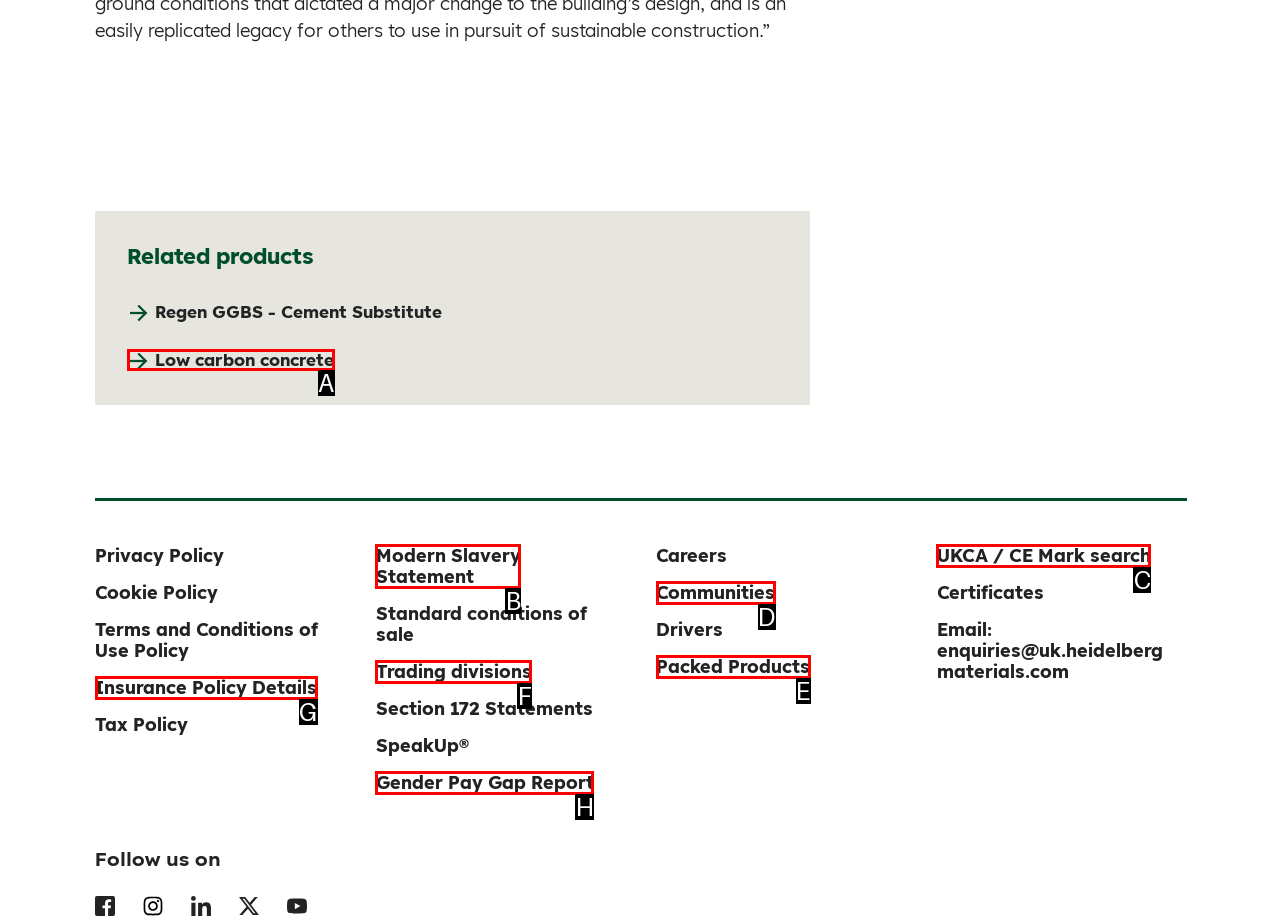Select the letter that aligns with the description: Packed Products. Answer with the letter of the selected option directly.

E